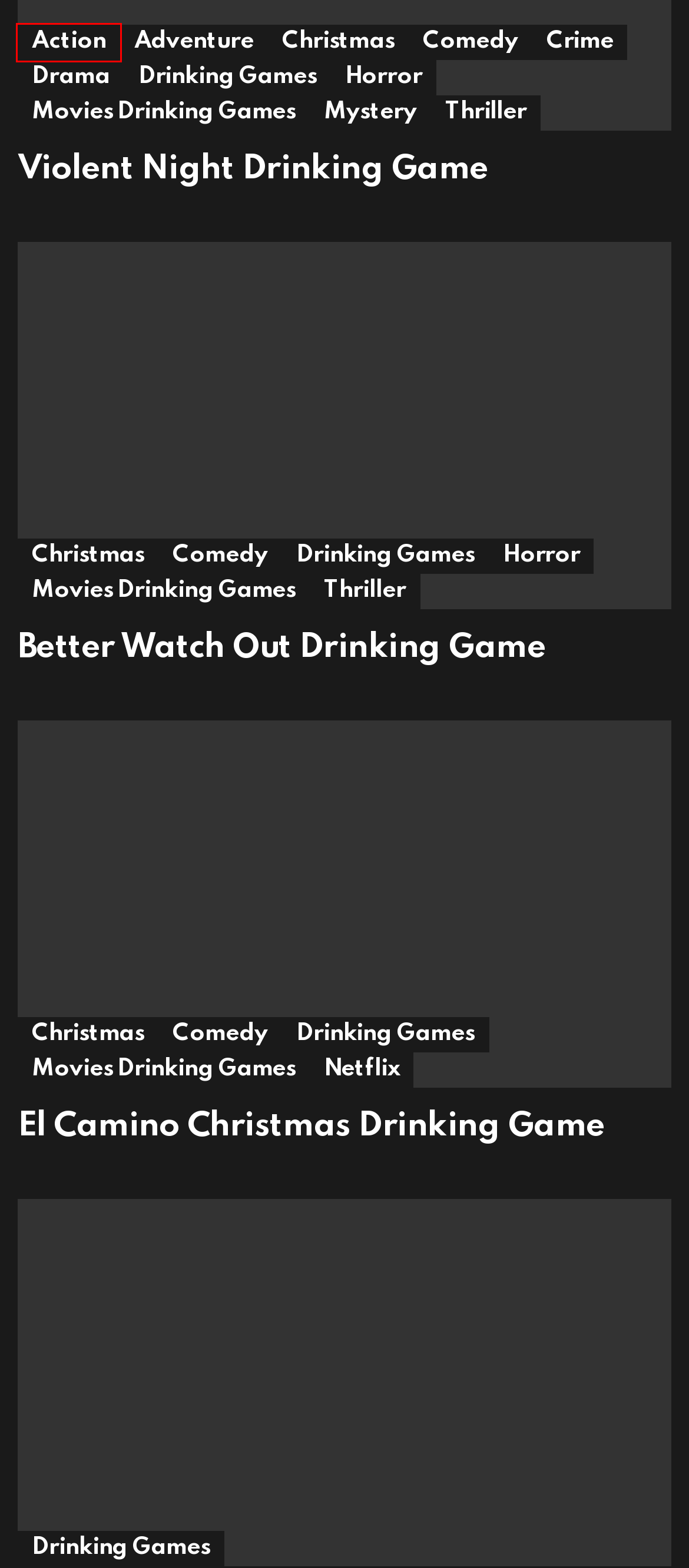Observe the screenshot of a webpage with a red bounding box around an element. Identify the webpage description that best fits the new page after the element inside the bounding box is clicked. The candidates are:
A. Netflix Drinking Games - Partypingo
B. Mystery Drinking Games - Partypingo
C. Better Watch Out Drinking Game - Partypingo
D. Crime Drinking Games - Partypingo
E. El Camino Christmas Drinking Game - Partypingo
F. A Christmas Carol (2009) Drinking Game - Partypingo
G. Christmas Drinking Games - Partypingo
H. Action Drinking Games - Partypingo

H